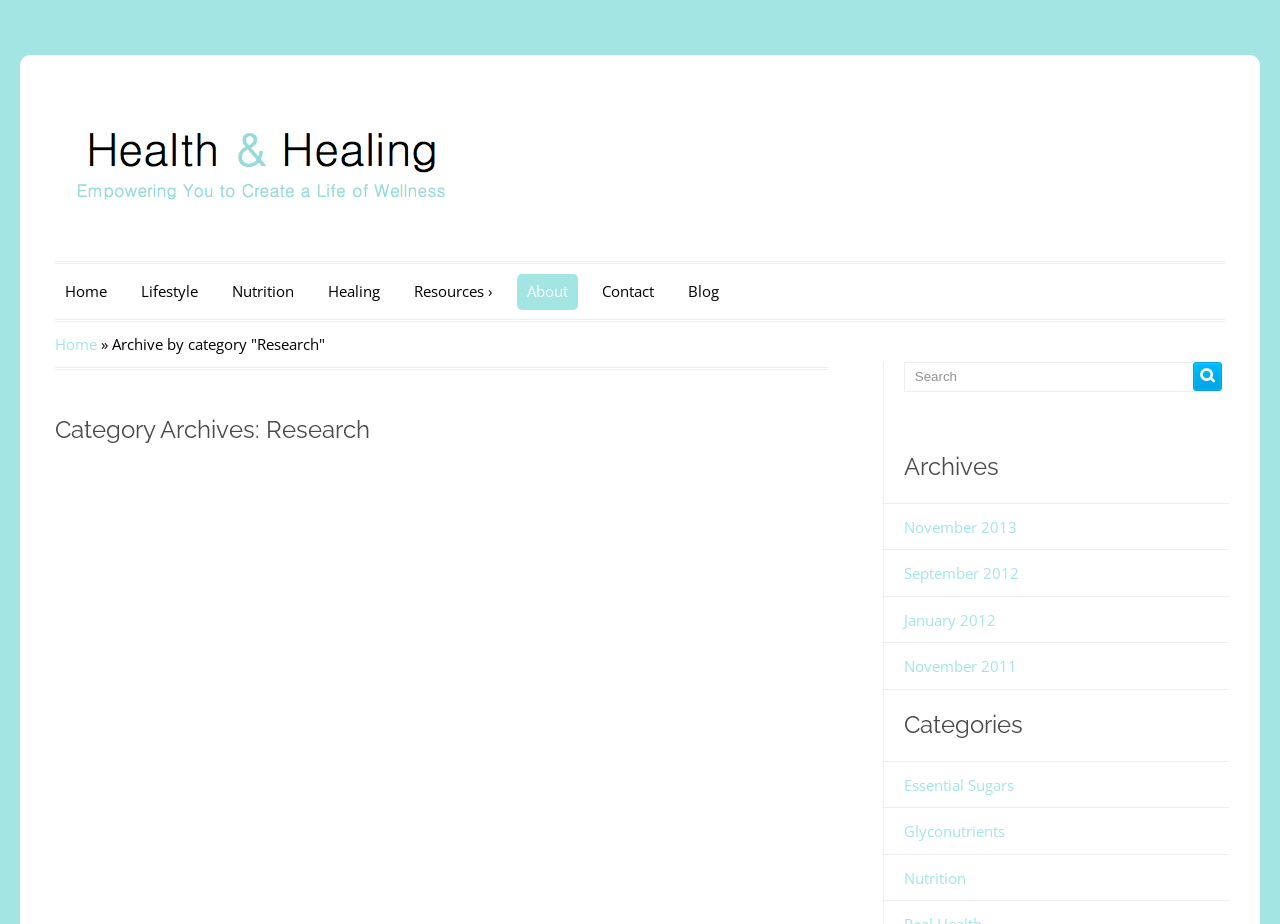What is the title of the first article?
Use the image to give a comprehensive and detailed response to the question.

The title of the first article can be found by looking at the heading 'What’s Not In The News On Breast Milk?' which is located below the category heading, indicating that it is the title of the first article on the webpage.